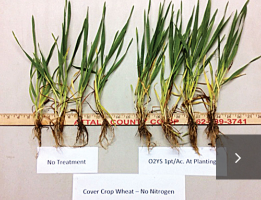Please give a one-word or short phrase response to the following question: 
What is the label on the left group of wheat plants?

No Treatment